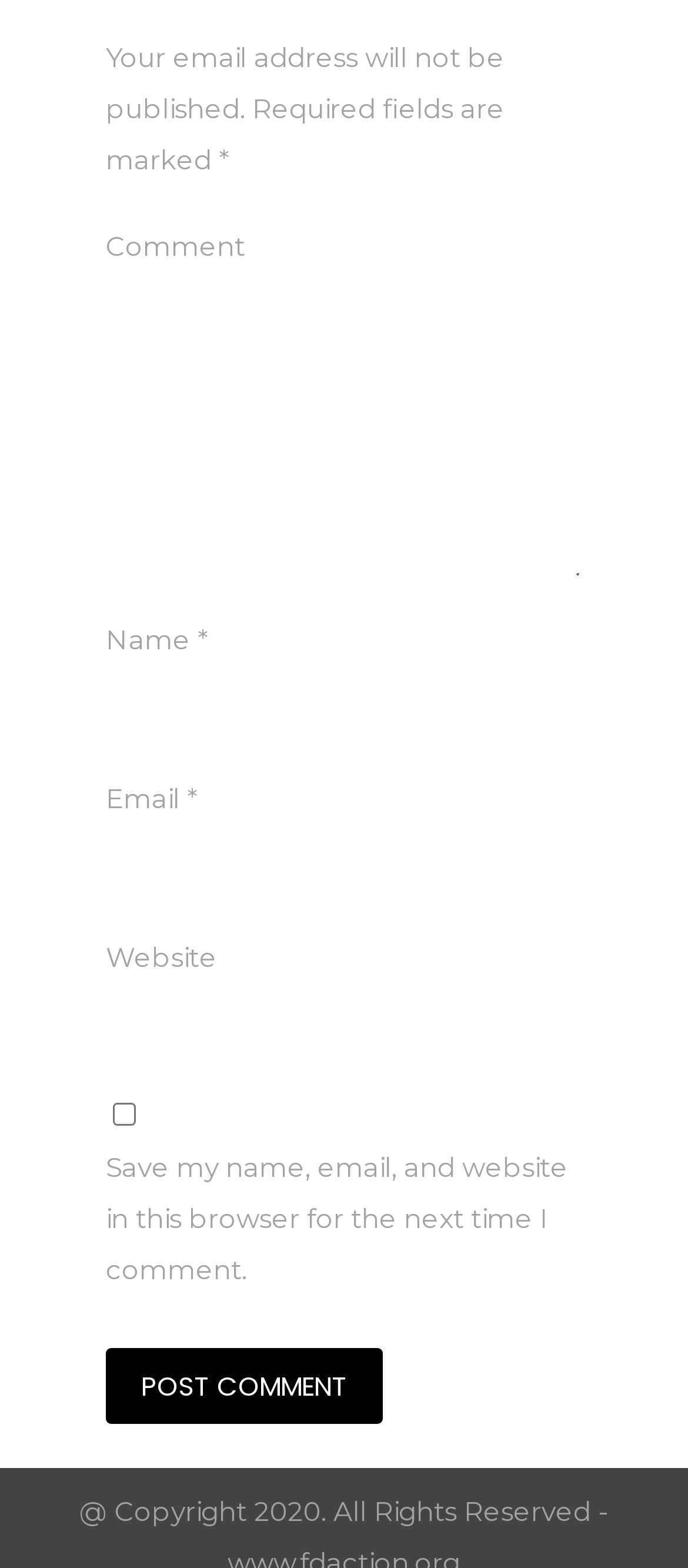Give a one-word or short-phrase answer to the following question: 
How many fields are there in the comment form?

4